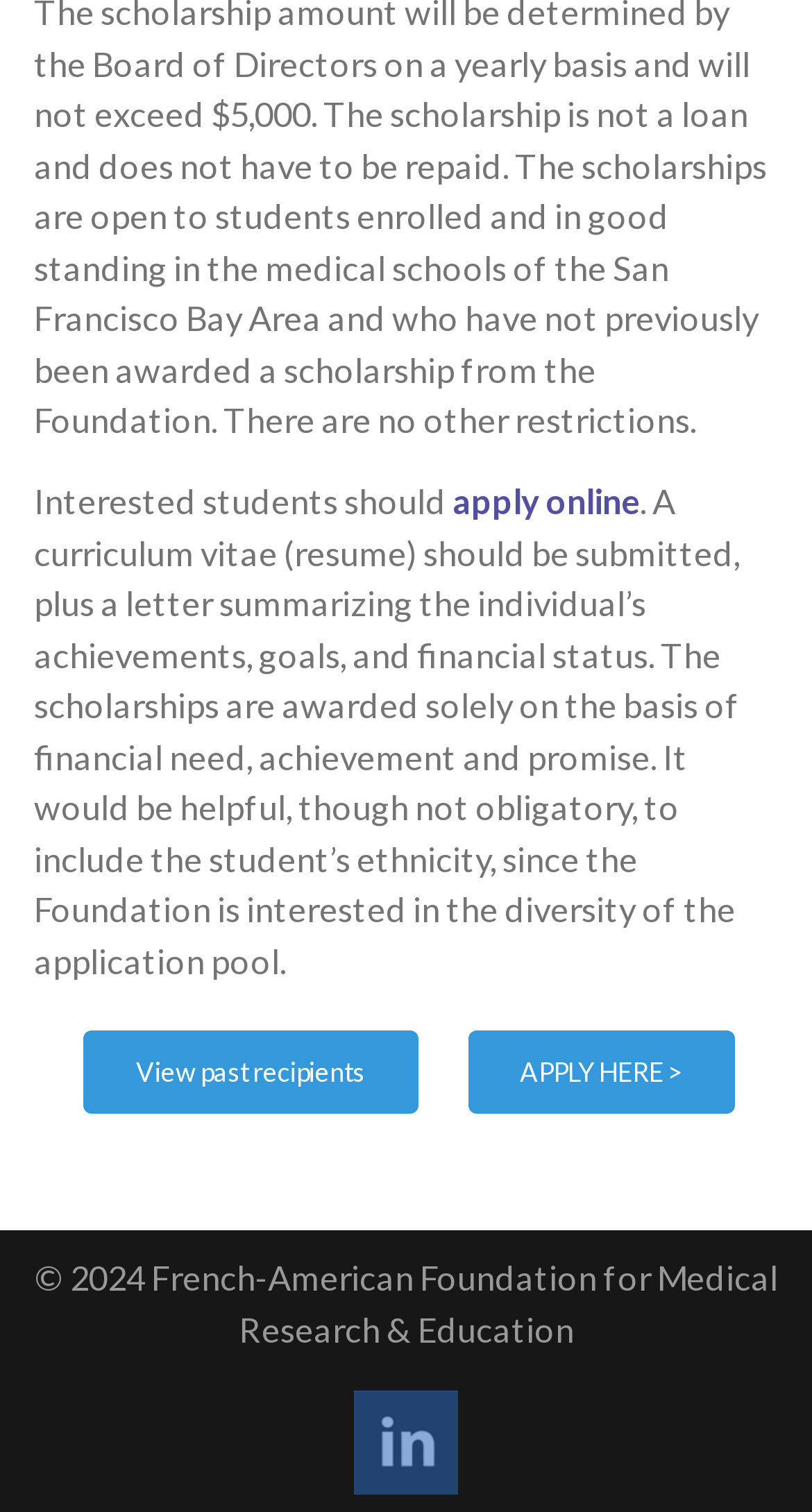What is the copyright year of the website?
Please respond to the question with a detailed and informative answer.

The copyright information at the bottom of the page states '© 2024 French-American Foundation for Medical Research & Education', indicating that the website's copyright is valid for the year 2024.